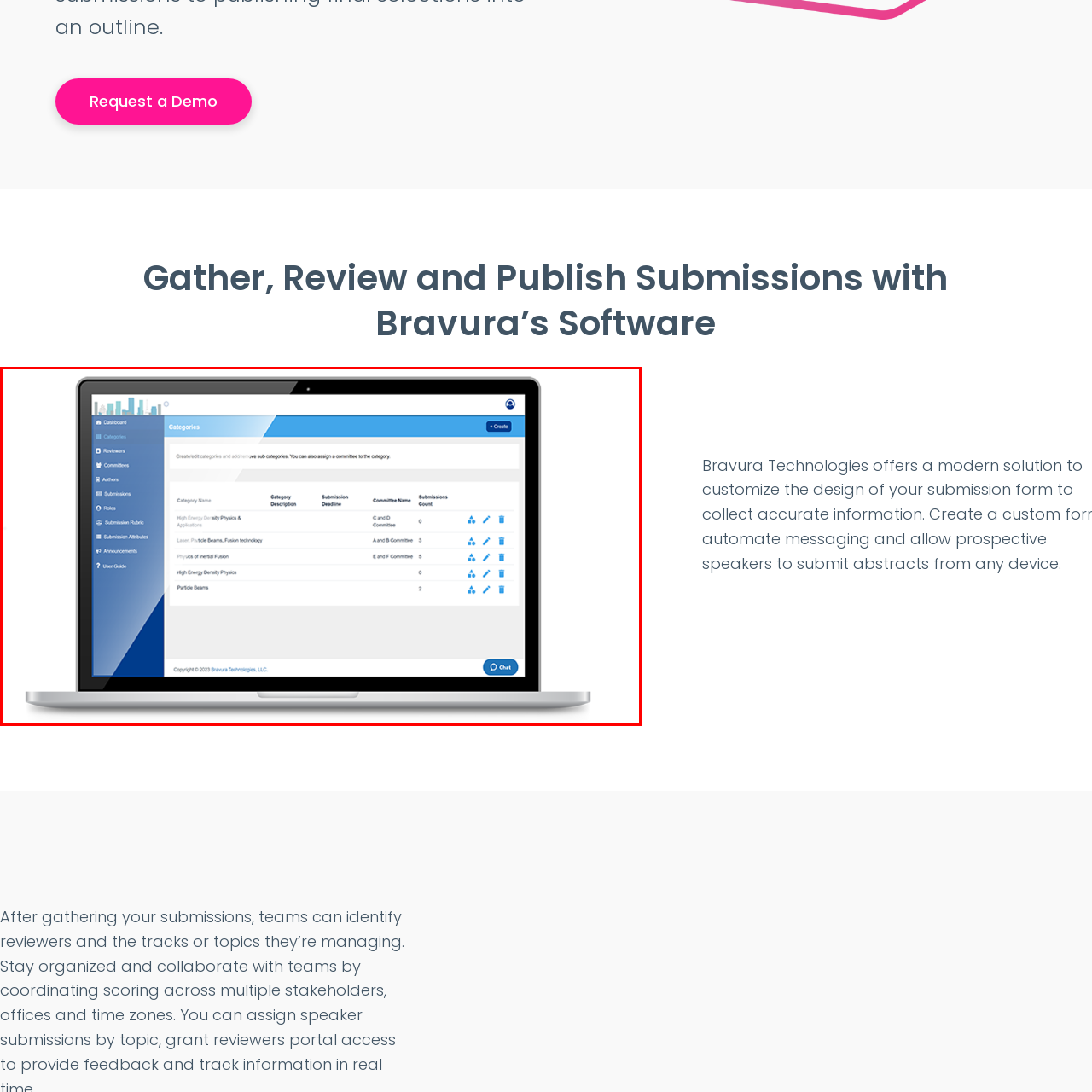What type of information is provided for each category?  
Pay attention to the image within the red frame and give a detailed answer based on your observations from the image.

According to the caption, each category is accompanied by details such as submission deadlines, committee names, and the number of submissions, which suggests that this information is provided for each category.